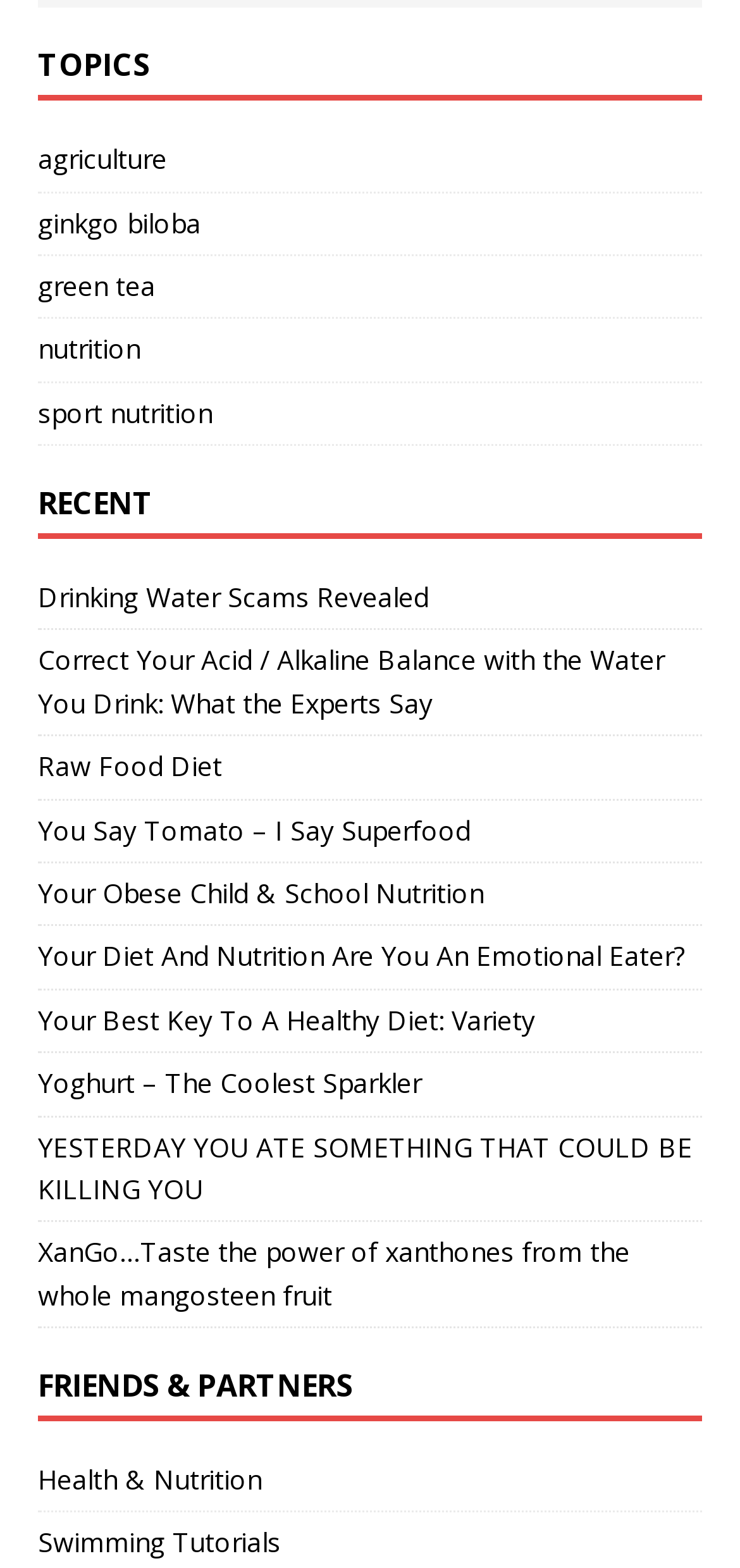Please locate the clickable area by providing the bounding box coordinates to follow this instruction: "read about Drinking Water Scams Revealed".

[0.051, 0.369, 0.579, 0.392]